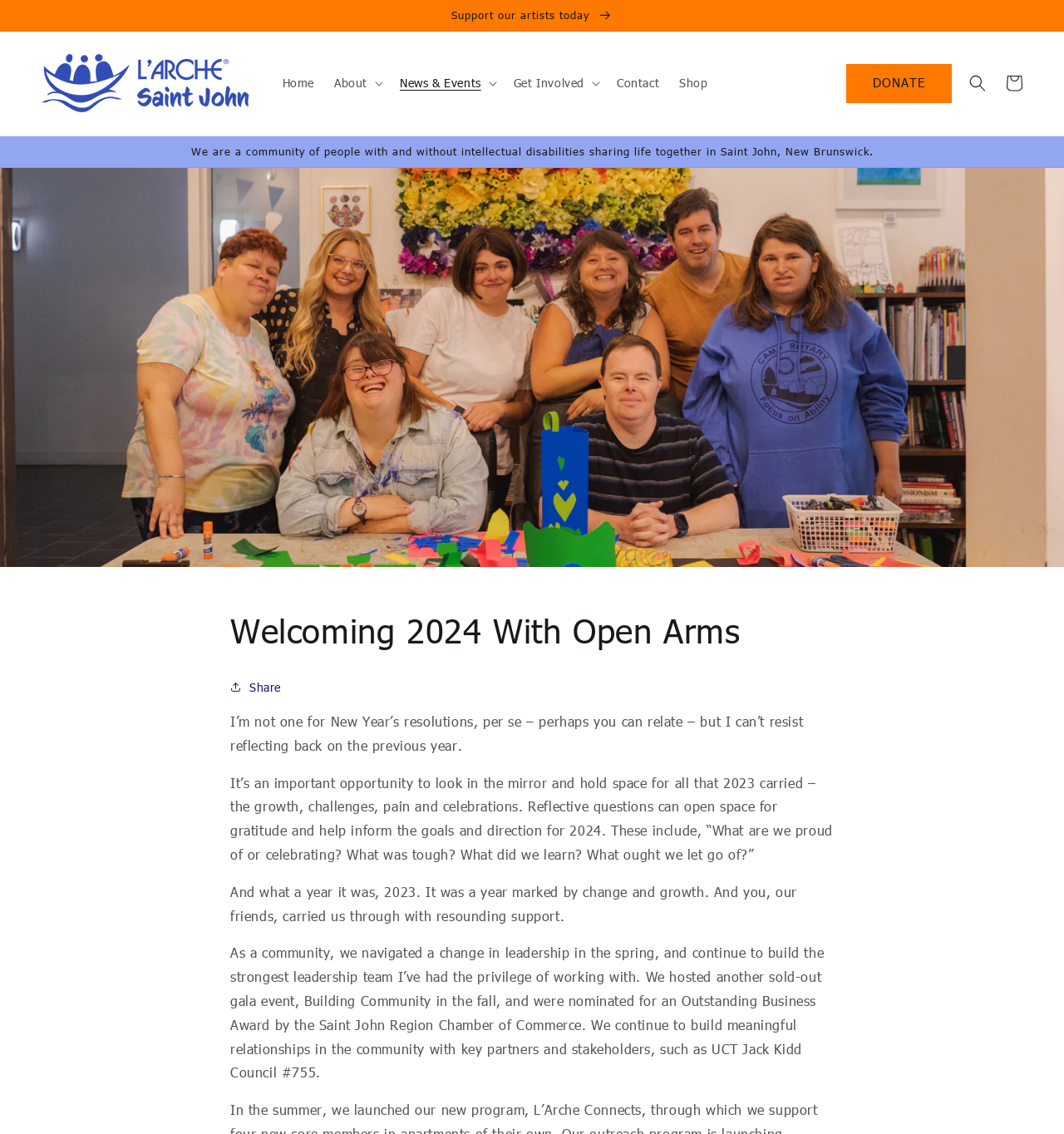What type of event did the community host in the fall?
Answer the question with detailed information derived from the image.

I found the answer by reading the text in the article section, which mentions that the community 'hosted another sold-out gala event, Building Community in the fall'.